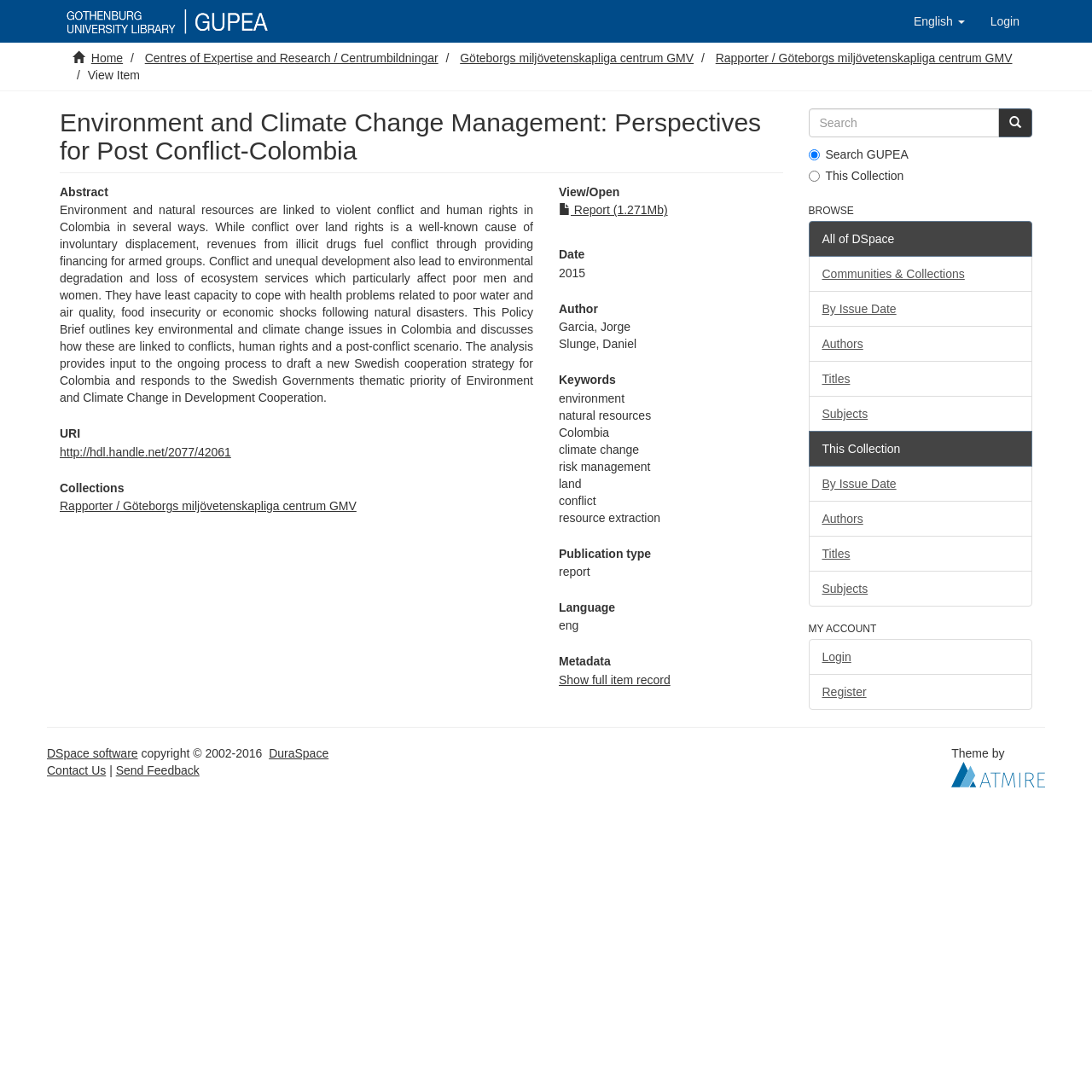Highlight the bounding box coordinates of the region I should click on to meet the following instruction: "Search for a report".

[0.74, 0.099, 0.915, 0.126]